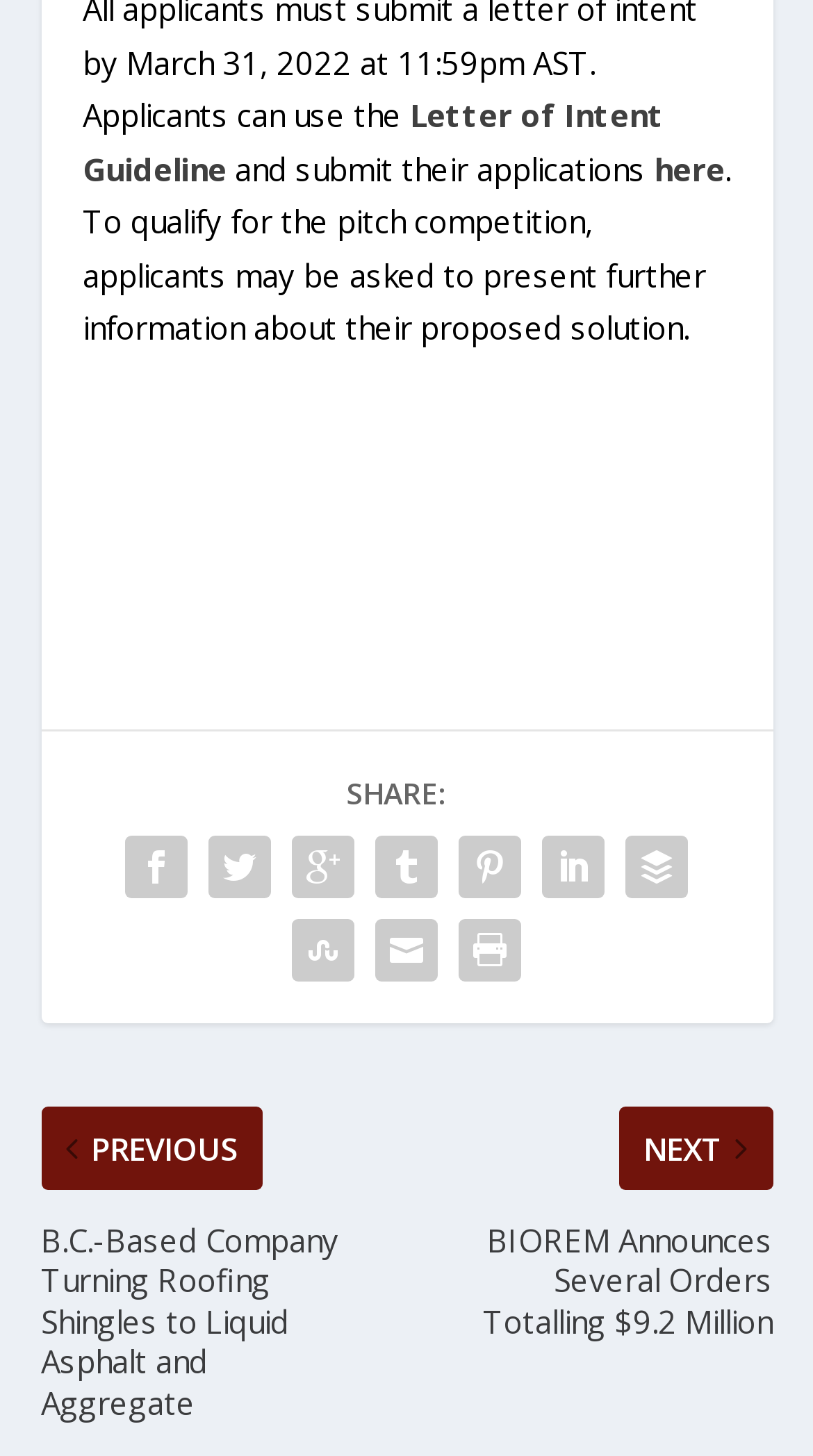How many social media sharing options are available?
Answer the question with a detailed explanation, including all necessary information.

There are 7 social media sharing options available, which are represented by icons. These icons are arranged horizontally and are labeled as '', '', '', '', '', '', and ''.